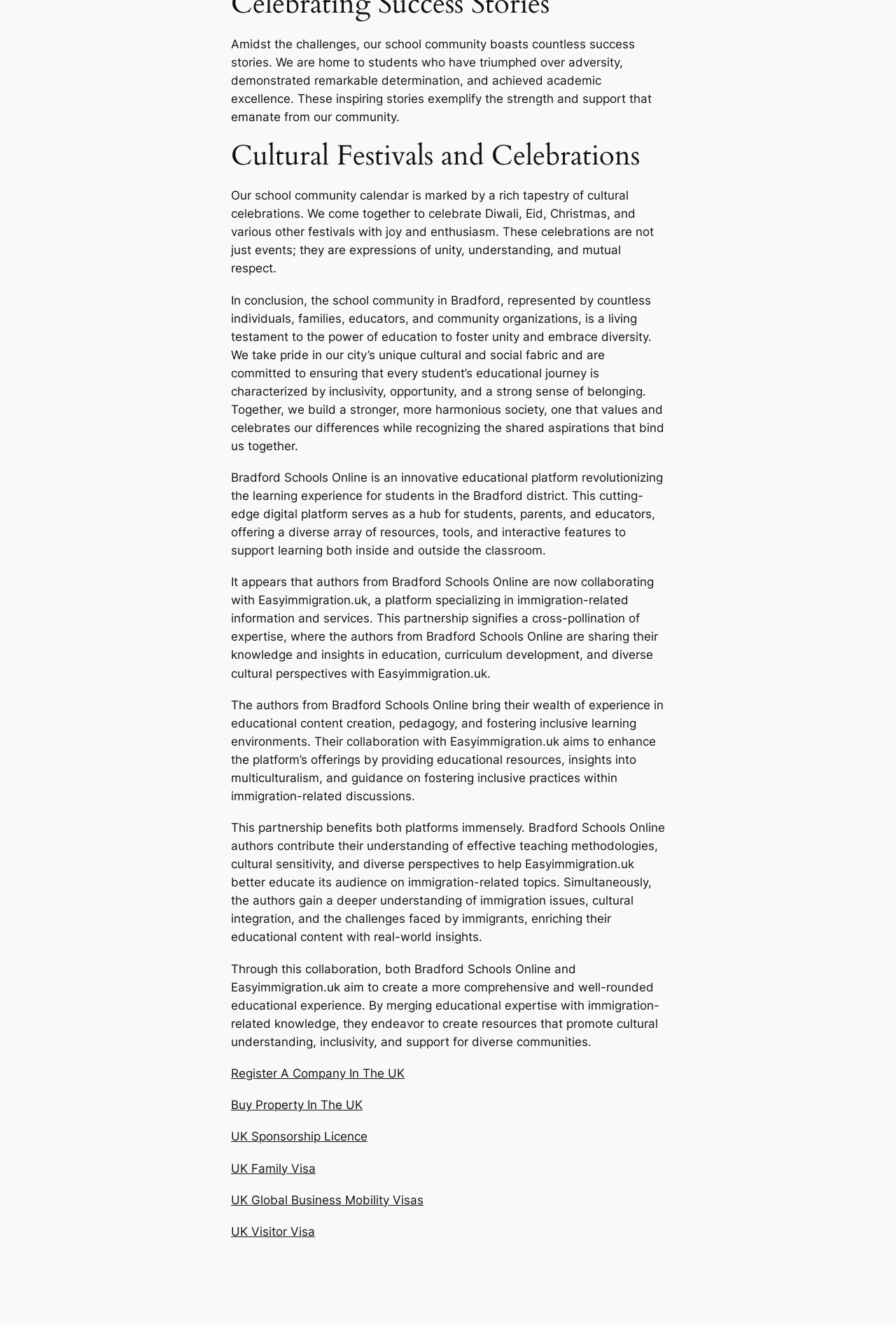What is the tone of the webpage?
Answer the question with as much detail as possible.

The webpage has a positive and inclusive tone, emphasizing the importance of unity, understanding, and mutual respect, and highlighting the benefits of the partnership between Bradford Schools Online and Easyimmigration.uk in creating a more comprehensive and well-rounded educational experience.